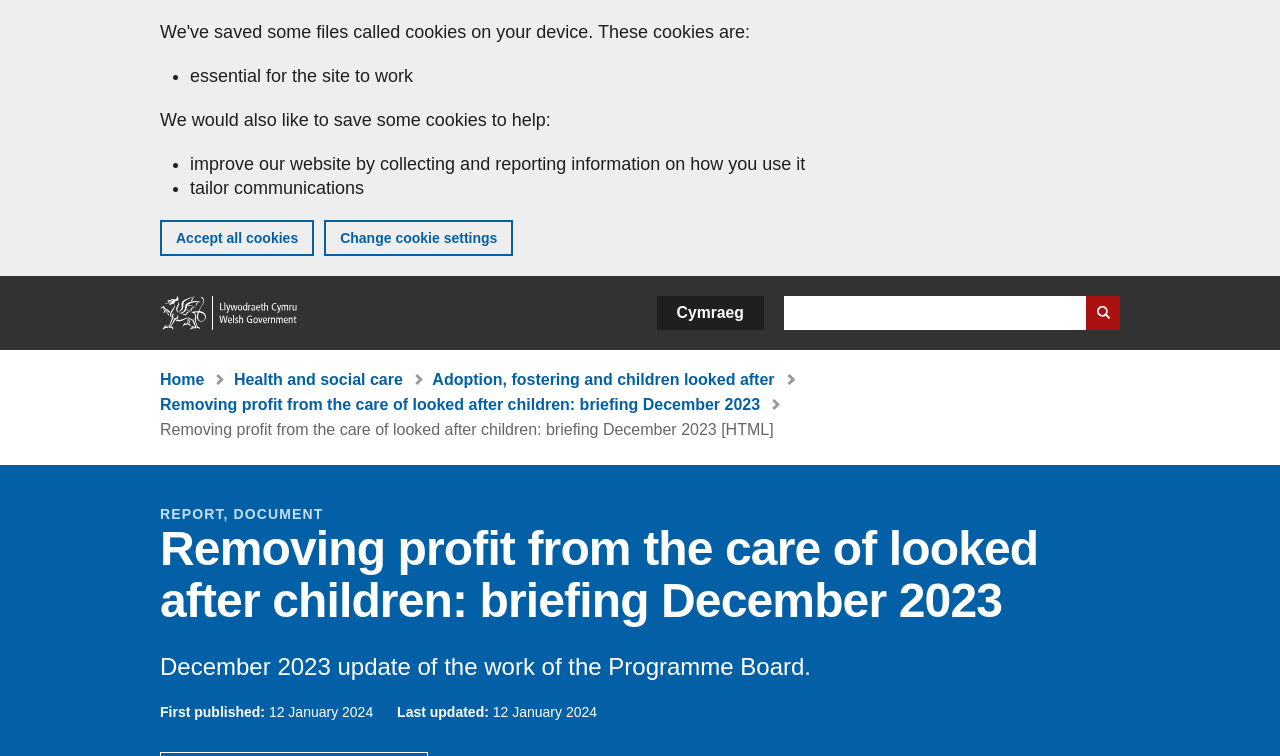Determine the bounding box coordinates of the clickable area required to perform the following instruction: "Change language to Cymraeg". The coordinates should be represented as four float numbers between 0 and 1: [left, top, right, bottom].

[0.513, 0.392, 0.597, 0.437]